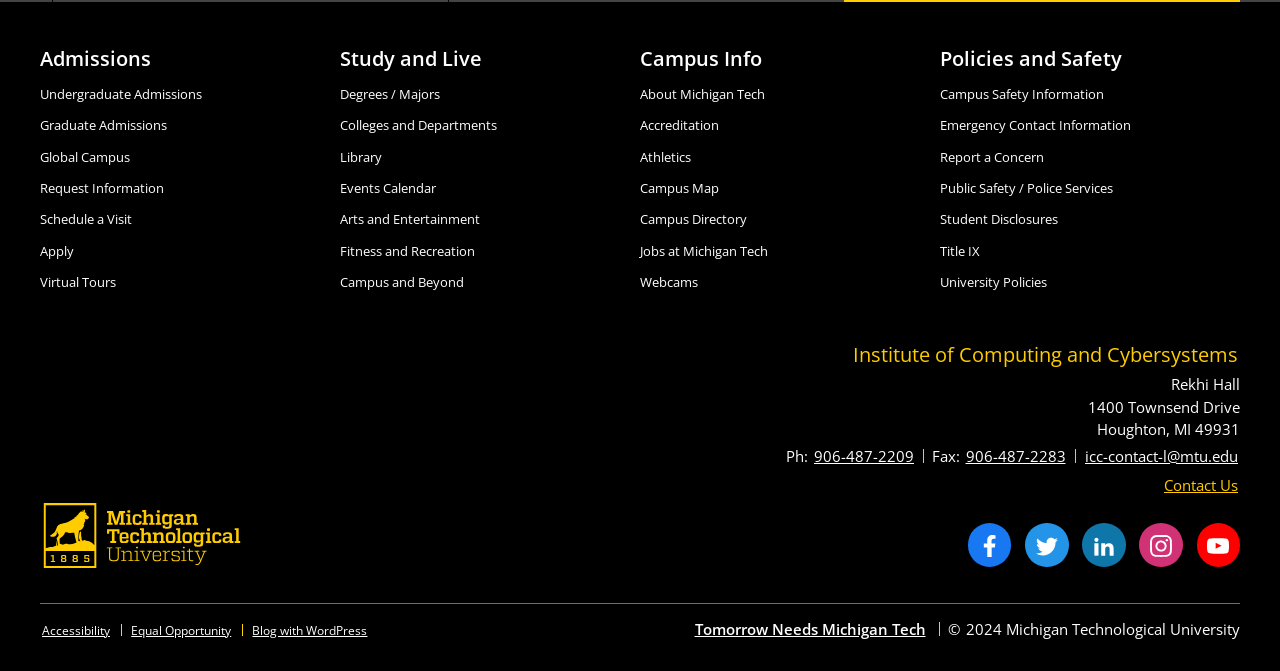Please specify the bounding box coordinates of the clickable section necessary to execute the following command: "Check out Michigan Technological University on Facebook".

[0.756, 0.78, 0.79, 0.845]